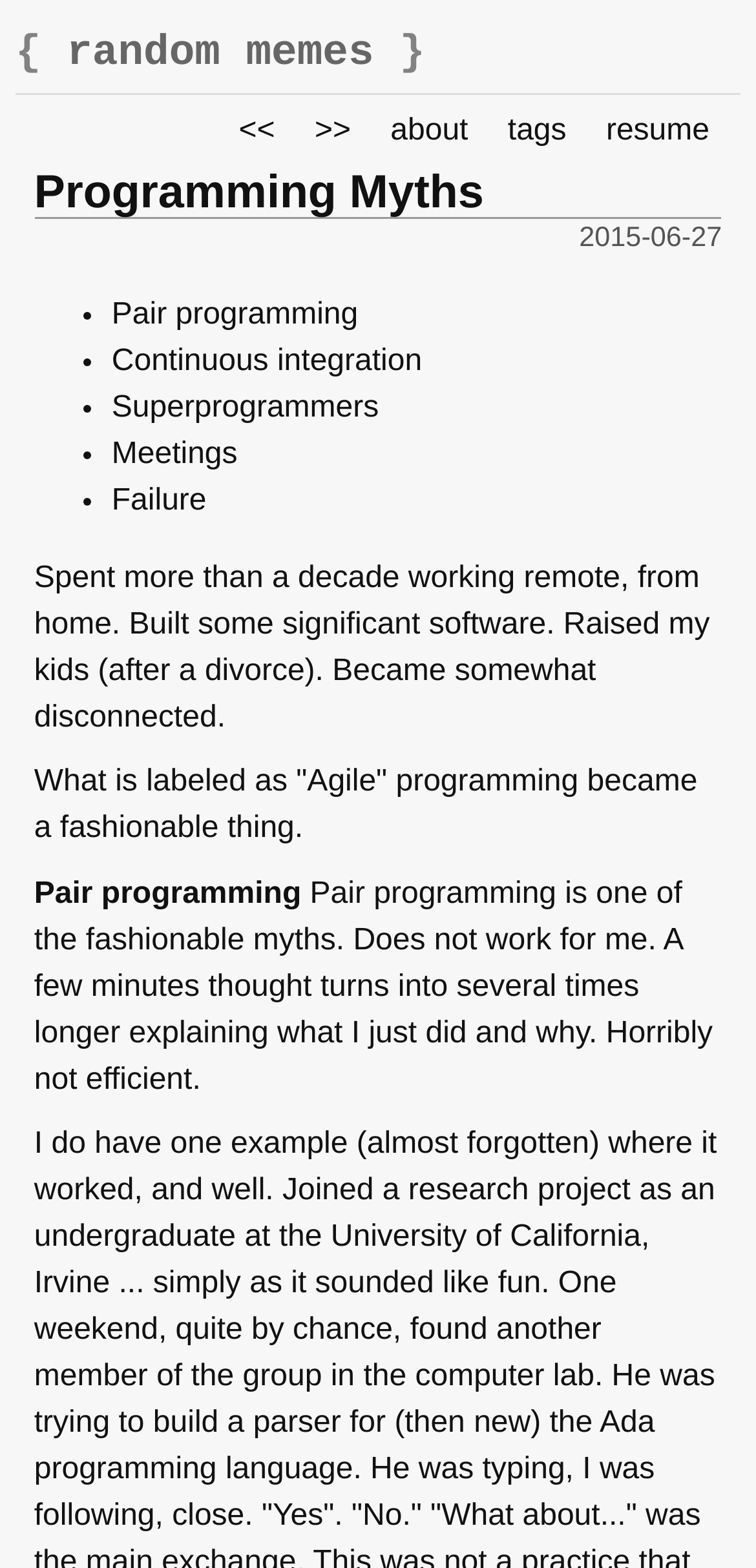Using the description: "random memes", determine the UI element's bounding box coordinates. Ensure the coordinates are in the format of four float numbers between 0 and 1, i.e., [left, top, right, bottom].

[0.088, 0.019, 0.494, 0.049]